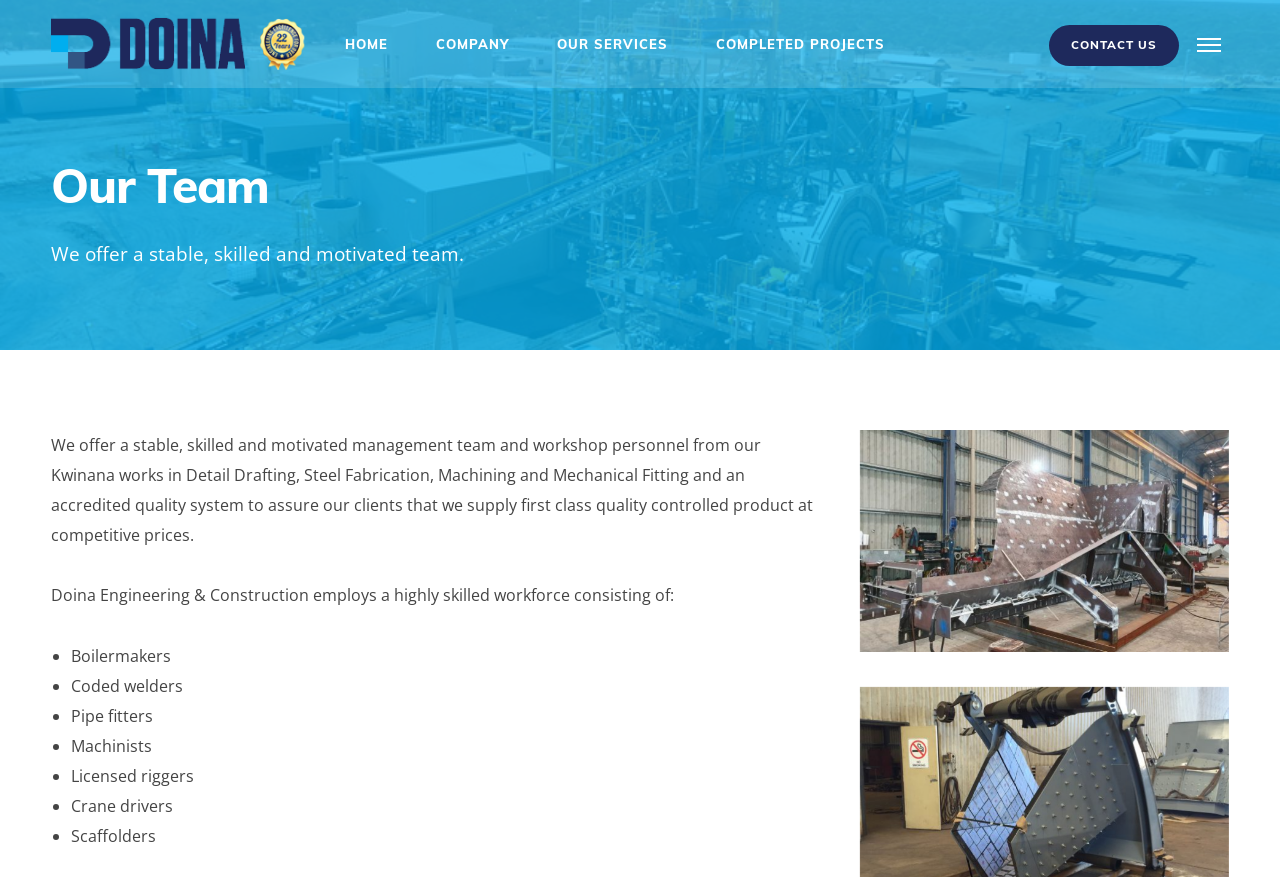Offer an extensive depiction of the webpage and its key elements.

The webpage is about the "Our Team" section of Doina, a company that provides engineering and construction services. At the top left corner, there is a logo of the company, which is a combination of two images, "logo-light" and "logo-dark". 

Below the logo, there is a navigation menu with links to different sections of the website, including "HOME", "COMPANY", "OUR SERVICES", "COMPLETED PROJECTS", and "CONTACT US". On the right side of the navigation menu, there is a "Side Panel" link.

The main content of the webpage is divided into two sections. The first section has a heading "Our Team" and provides an introduction to the company's team, stating that they offer a stable, skilled, and motivated team with a management team and workshop personnel from their Kwinana works. 

The second section lists the types of skilled workforce employed by the company, including boilermakers, coded welders, pipe fitters, machinists, licensed riggers, crane drivers, and scaffolders. Each type of workforce is represented by a bullet point.

On the right side of the webpage, there is a figure with an image, which is likely a photo of the company's team or a related project.

Overall, the webpage provides an overview of the company's team and their capabilities, highlighting their skilled workforce and expertise in engineering and construction services.